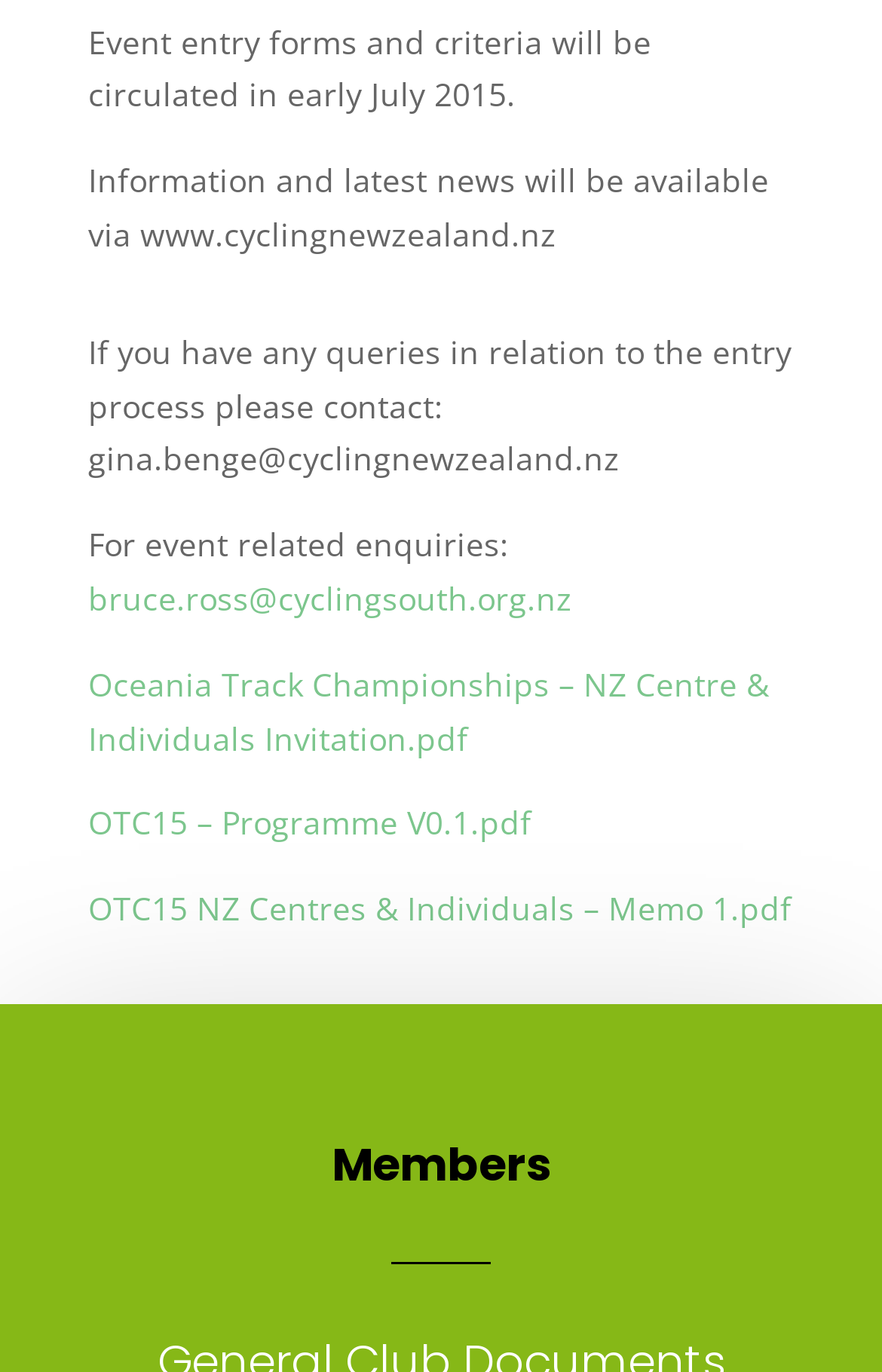Give a concise answer using one word or a phrase to the following question:
Who to contact for event related enquiries?

bruce.ross@cyclingsouth.org.nz